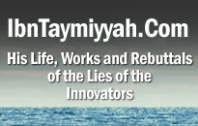What does the ocean scene in the background symbolize?
Give a one-word or short-phrase answer derived from the screenshot.

depth and reflection